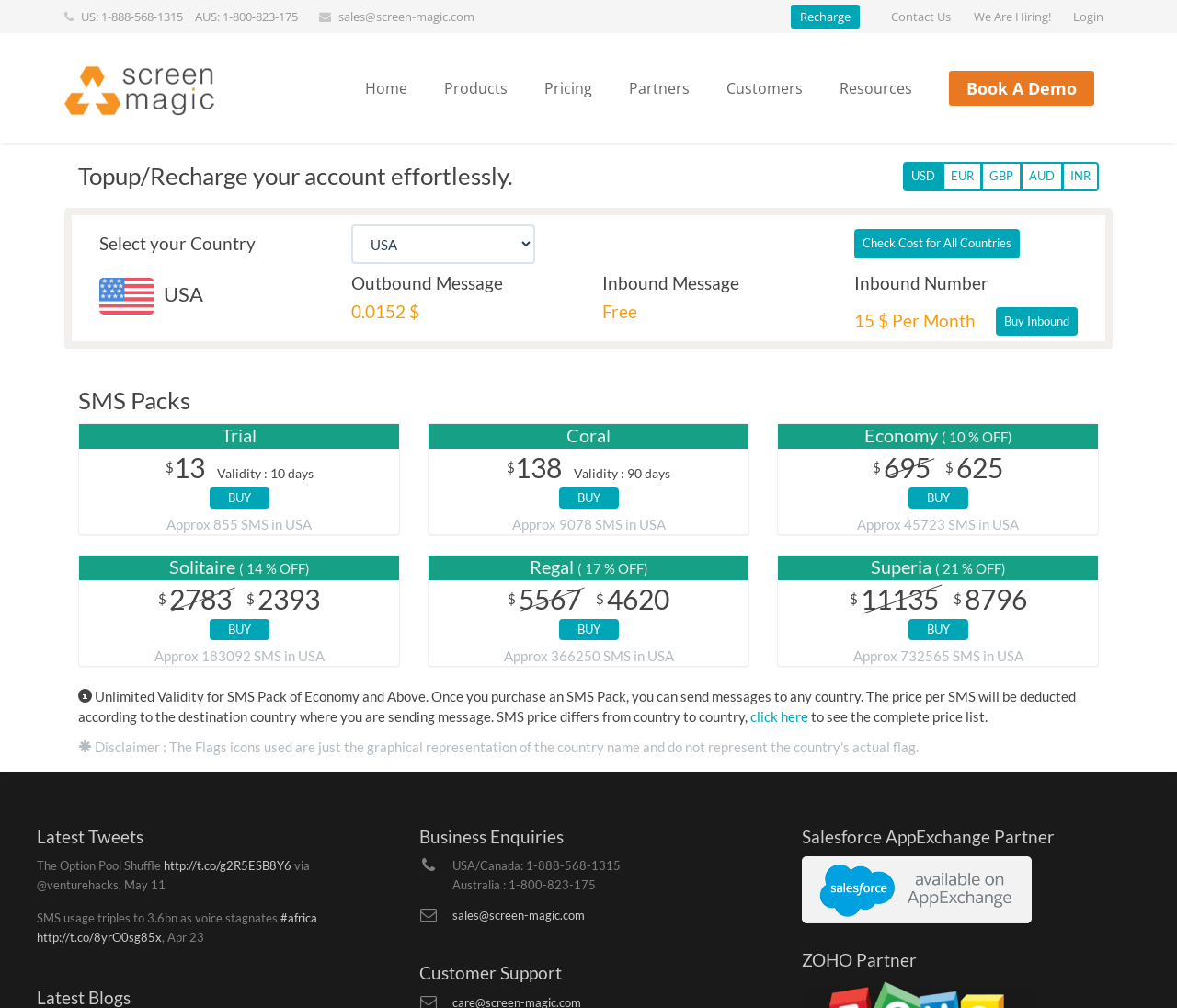From the details in the image, provide a thorough response to the question: What is the validity period of the 'Trial' SMS pack?

The validity period of the 'Trial' SMS pack can be found in the section 'SMS Packs' on the webpage, where it is stated as 'Validity : 10 days'.